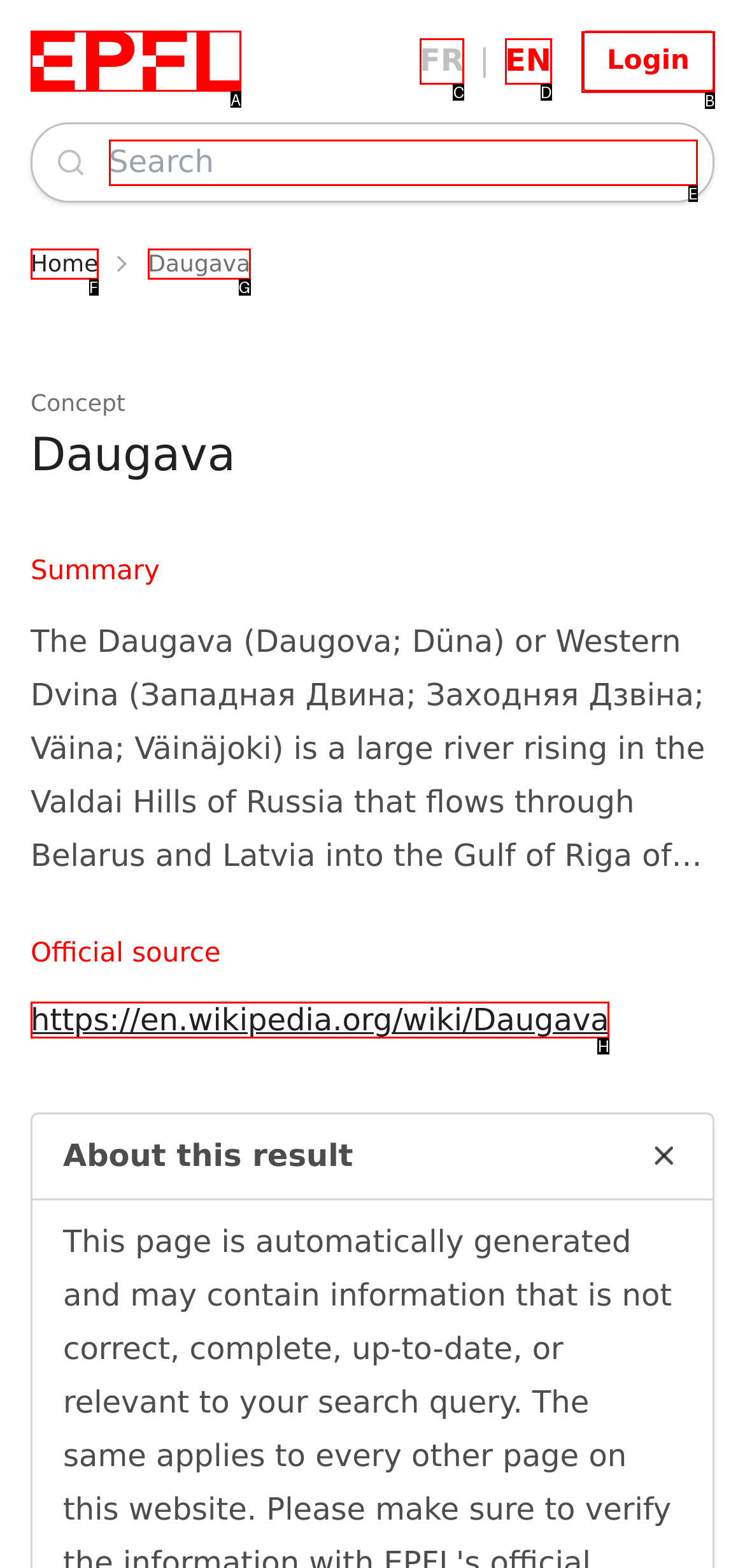Decide which HTML element to click to complete the task: Click on Contact us Provide the letter of the appropriate option.

None